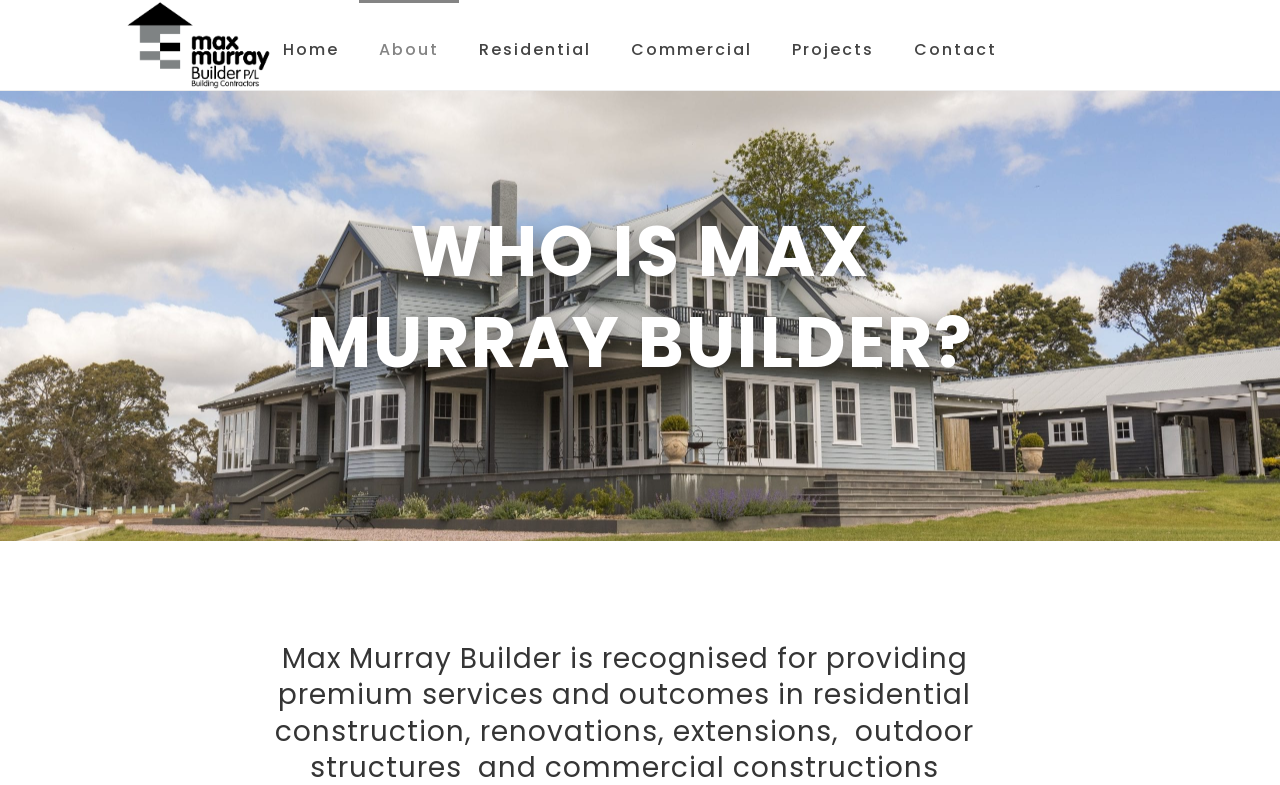Given the element description, predict the bounding box coordinates in the format (top-left x, top-left y, bottom-right x, bottom-right y). Make sure all values are between 0 and 1. Here is the element description: About

[0.28, 0.0, 0.359, 0.115]